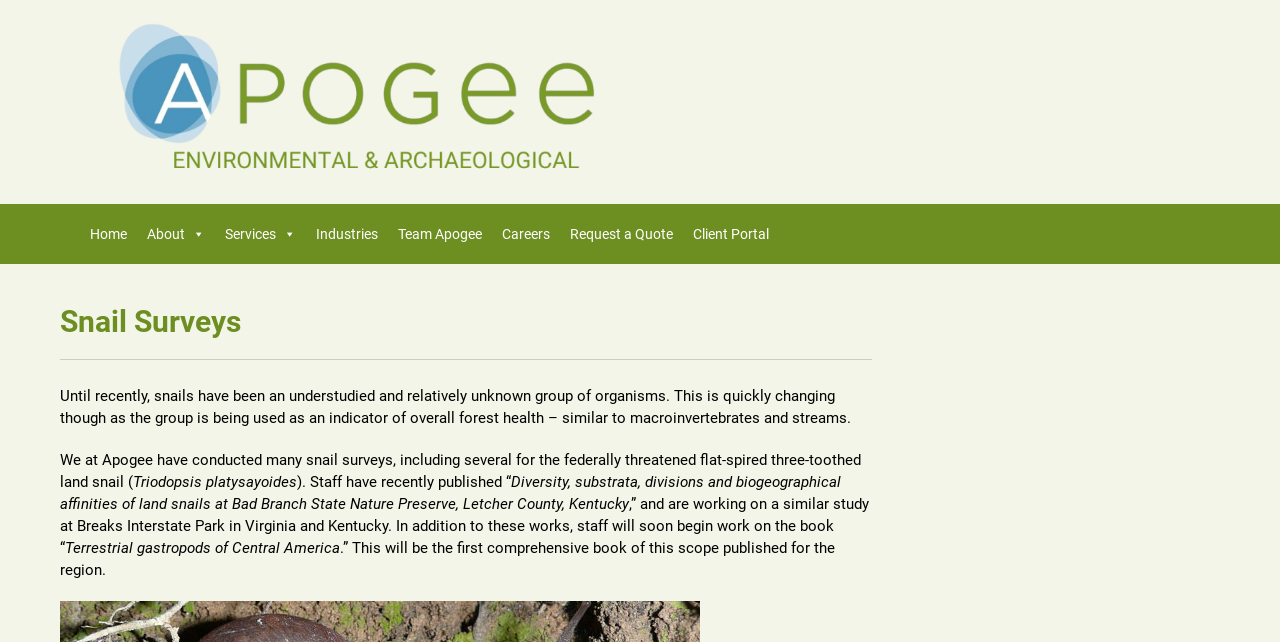Please predict the bounding box coordinates of the element's region where a click is necessary to complete the following instruction: "go to home page". The coordinates should be represented by four float numbers between 0 and 1, i.e., [left, top, right, bottom].

[0.062, 0.333, 0.107, 0.396]